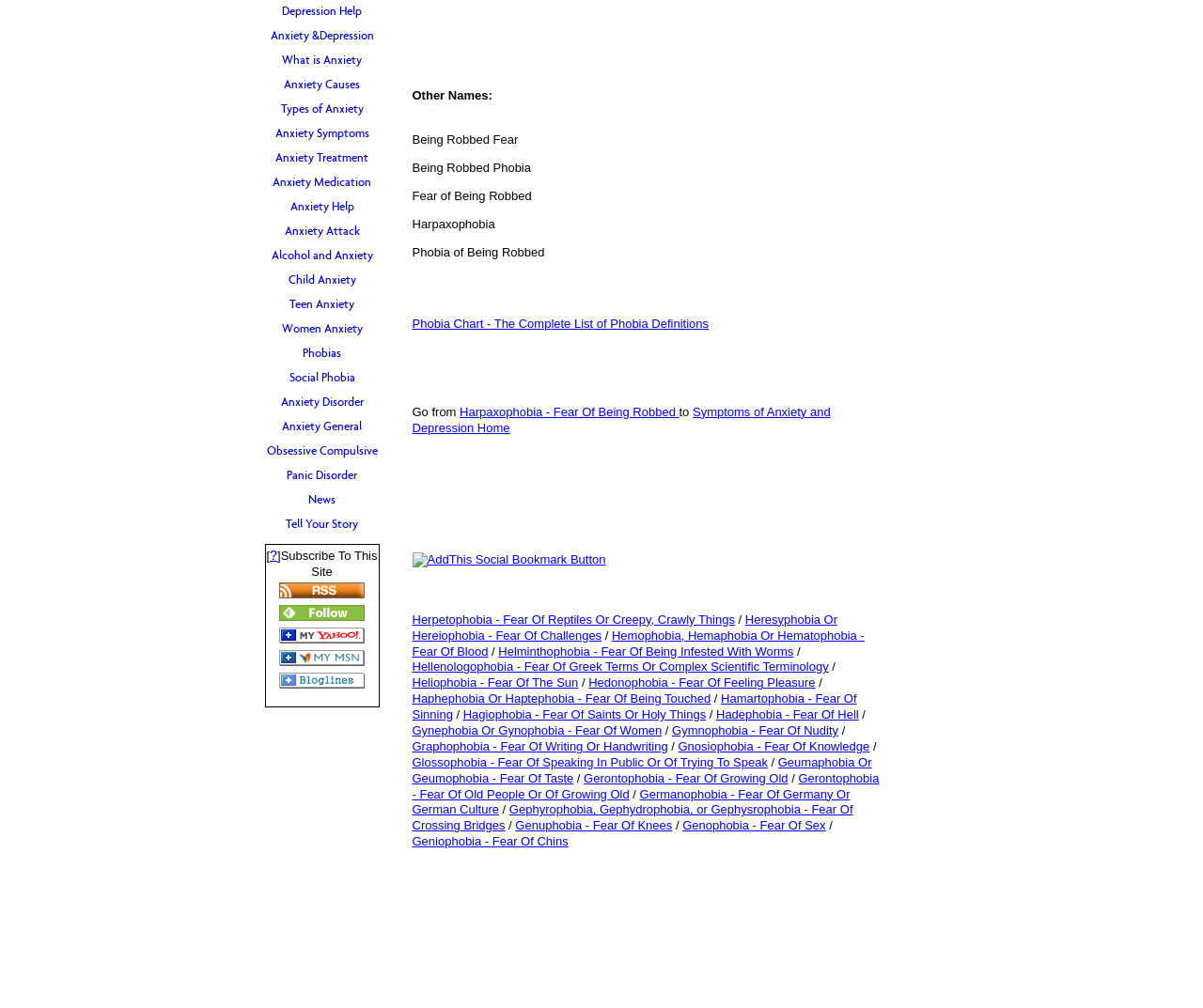Bounding box coordinates are specified in the format (top-left x, top-left y, bottom-right x, bottom-right y). All values are floating point numbers bounded between 0 and 1. Please provide the bounding box coordinate of the region this sentence describes: Alcohol and Anxiety

[0.217, 0.241, 0.318, 0.266]